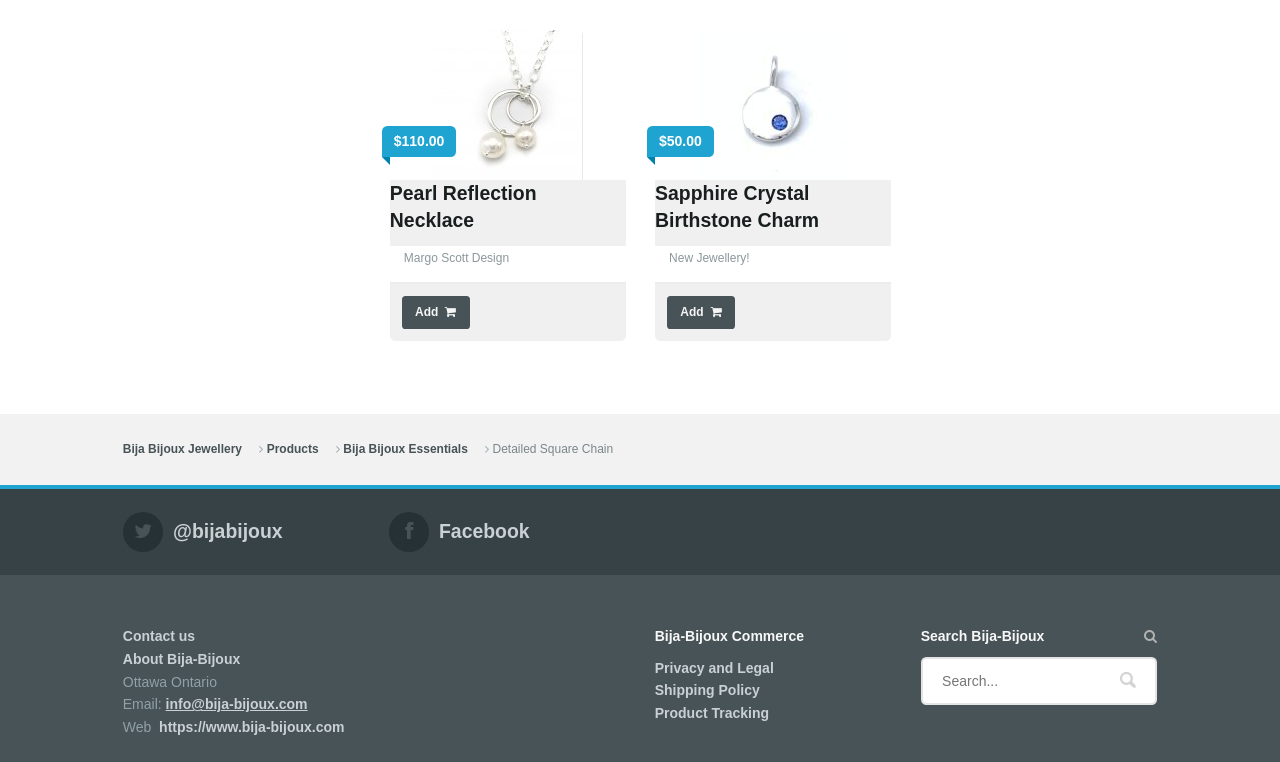Please determine the bounding box coordinates of the element to click on in order to accomplish the following task: "Visit Bija Bijoux Jewellery". Ensure the coordinates are four float numbers ranging from 0 to 1, i.e., [left, top, right, bottom].

[0.096, 0.58, 0.189, 0.598]